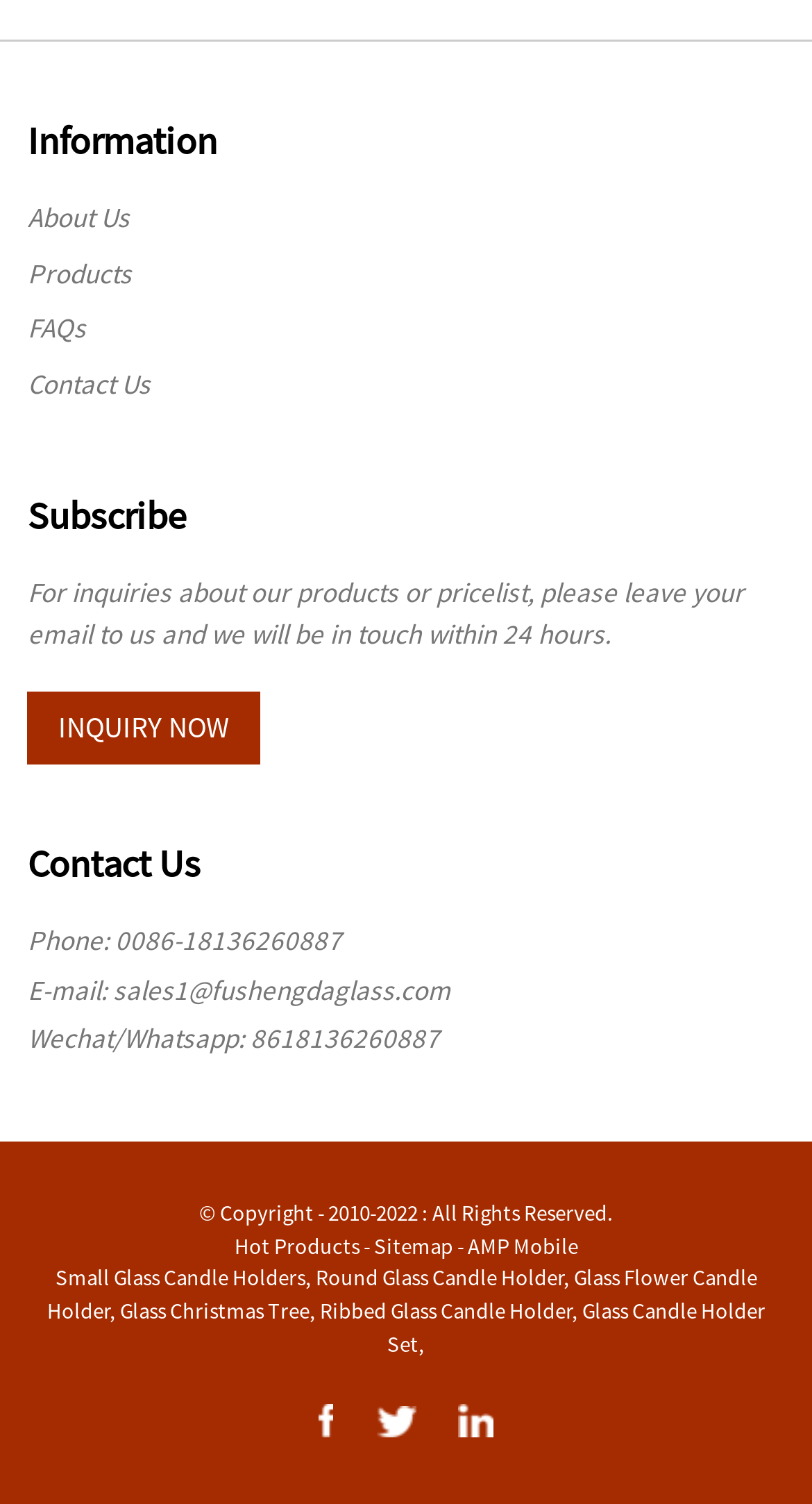Indicate the bounding box coordinates of the element that must be clicked to execute the instruction: "Click on INQUIRY NOW". The coordinates should be given as four float numbers between 0 and 1, i.e., [left, top, right, bottom].

[0.072, 0.471, 0.282, 0.496]